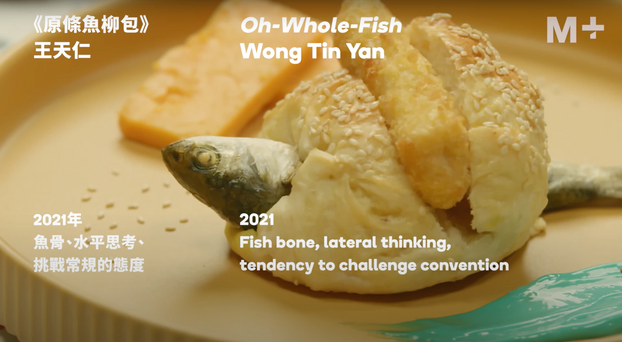Compose an extensive description of the image.

This image showcases a culinary art piece titled "Oh-Whole-Fish" by artist Wong Tin Yan, created in 2021. At the center, a realistic fish, complete with its head and tail, is creatively entwined within a soft, bread-like pastry that resembles a bun. The contrasting textures of the fish and the bread highlight a playful yet thought-provoking composition. 

In the background, a slice of yellow pastry adds depth to the arrangement. Text accompanying the artwork emphasizes the themes of lateral thinking and challenging conventions, both of which resonate through the whimsical yet intricate nature of the dish. The aesthetic is further accented by a minimalist plate with light blue edges, suggesting a modern approach to culinary presentation. This piece seeks to provoke thought about traditional dining concepts, inviting viewers to see food in a new light.